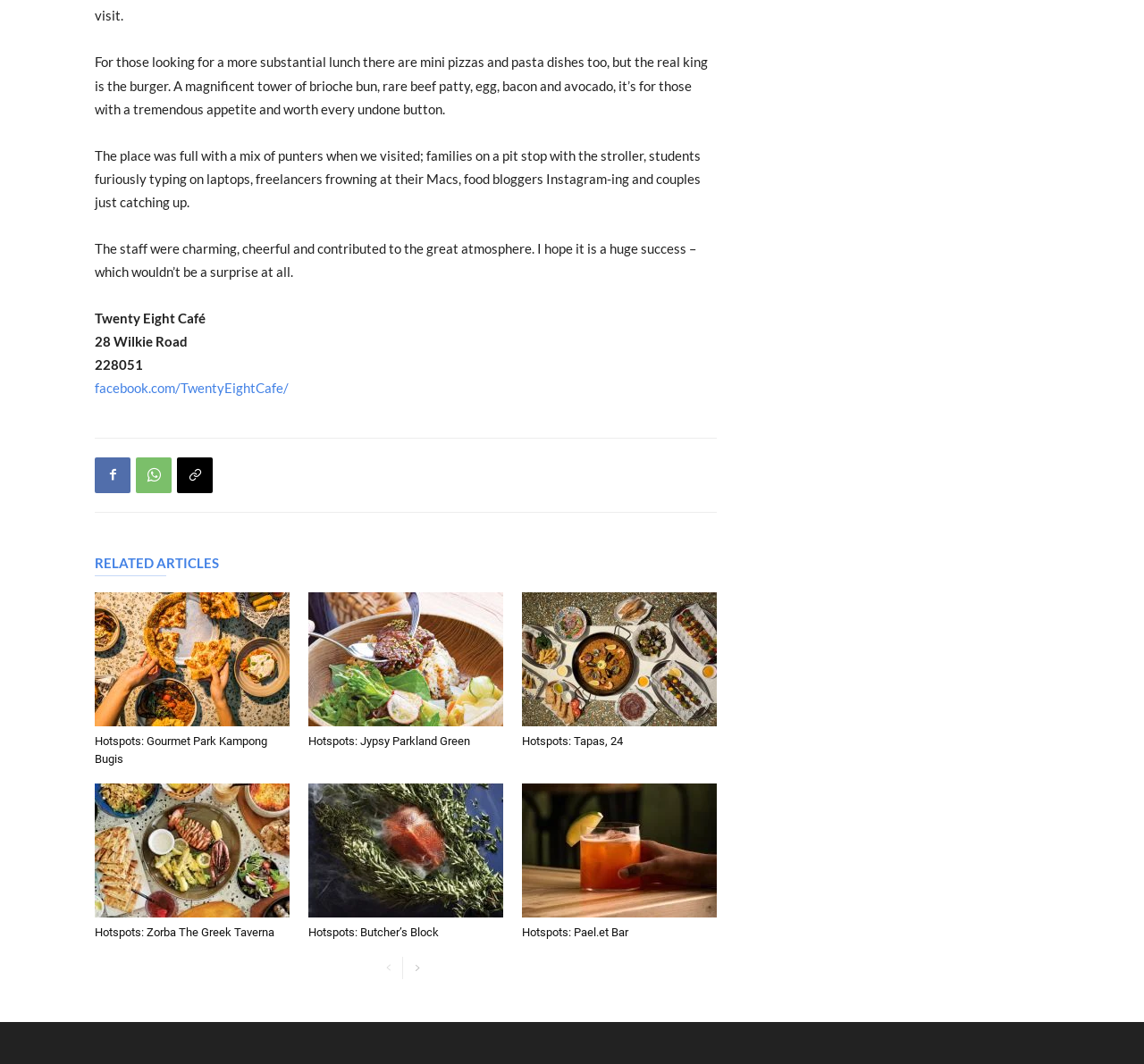Given the content of the image, can you provide a detailed answer to the question?
What is the name of the café?

I found the answer by looking at the text element with the content 'Twenty Eight Café' which is located at the top of the webpage, indicating that it is the name of the café being reviewed.